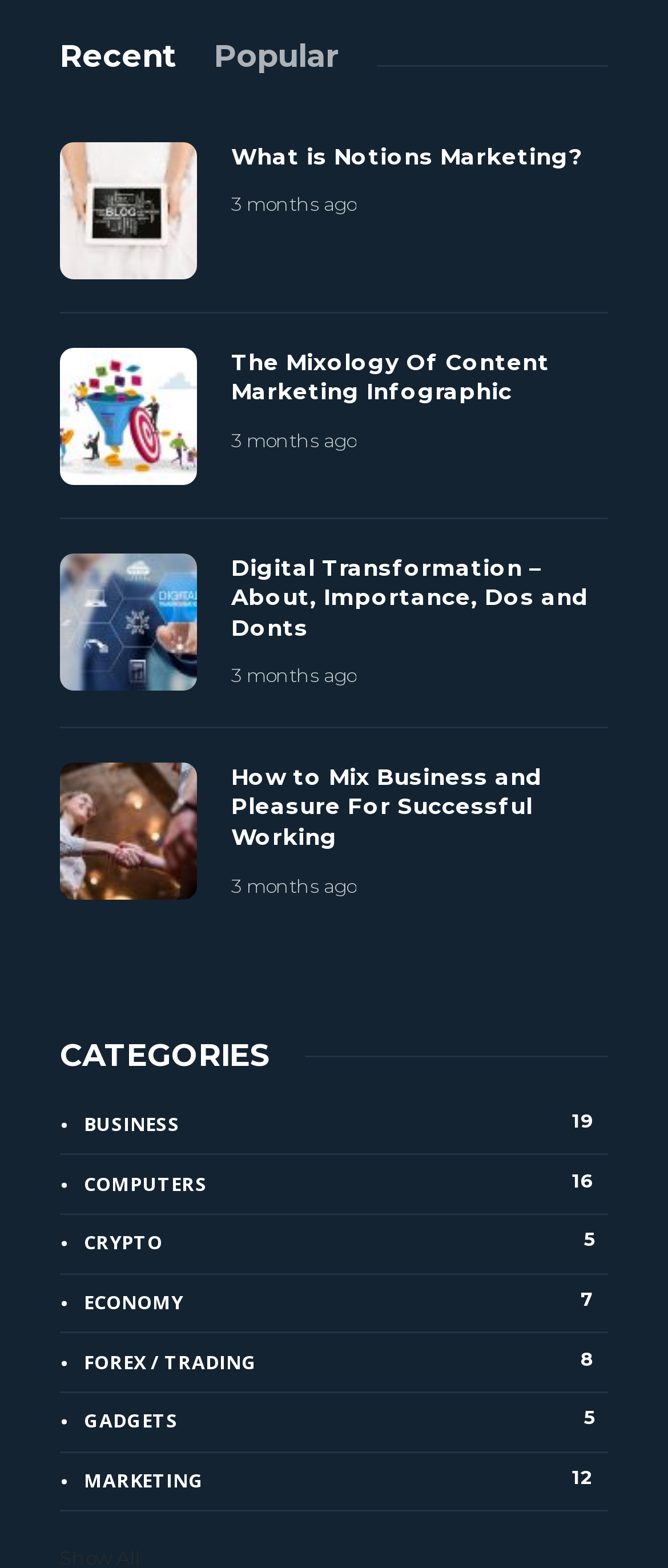Give a one-word or short phrase answer to this question: 
What is the title of the first link?

What is Notions Marketing?